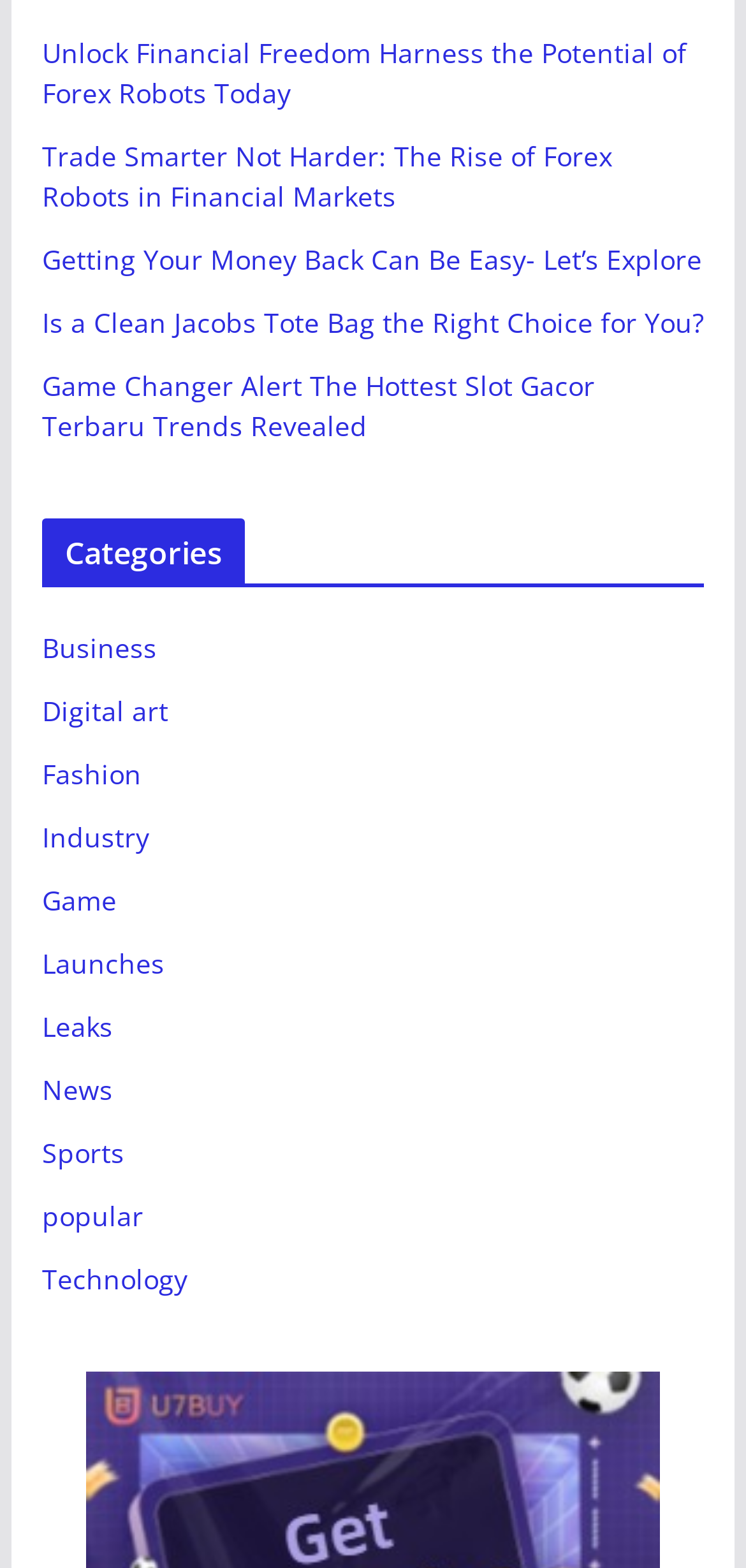Select the bounding box coordinates of the element I need to click to carry out the following instruction: "Explore the Business category".

[0.056, 0.402, 0.21, 0.425]